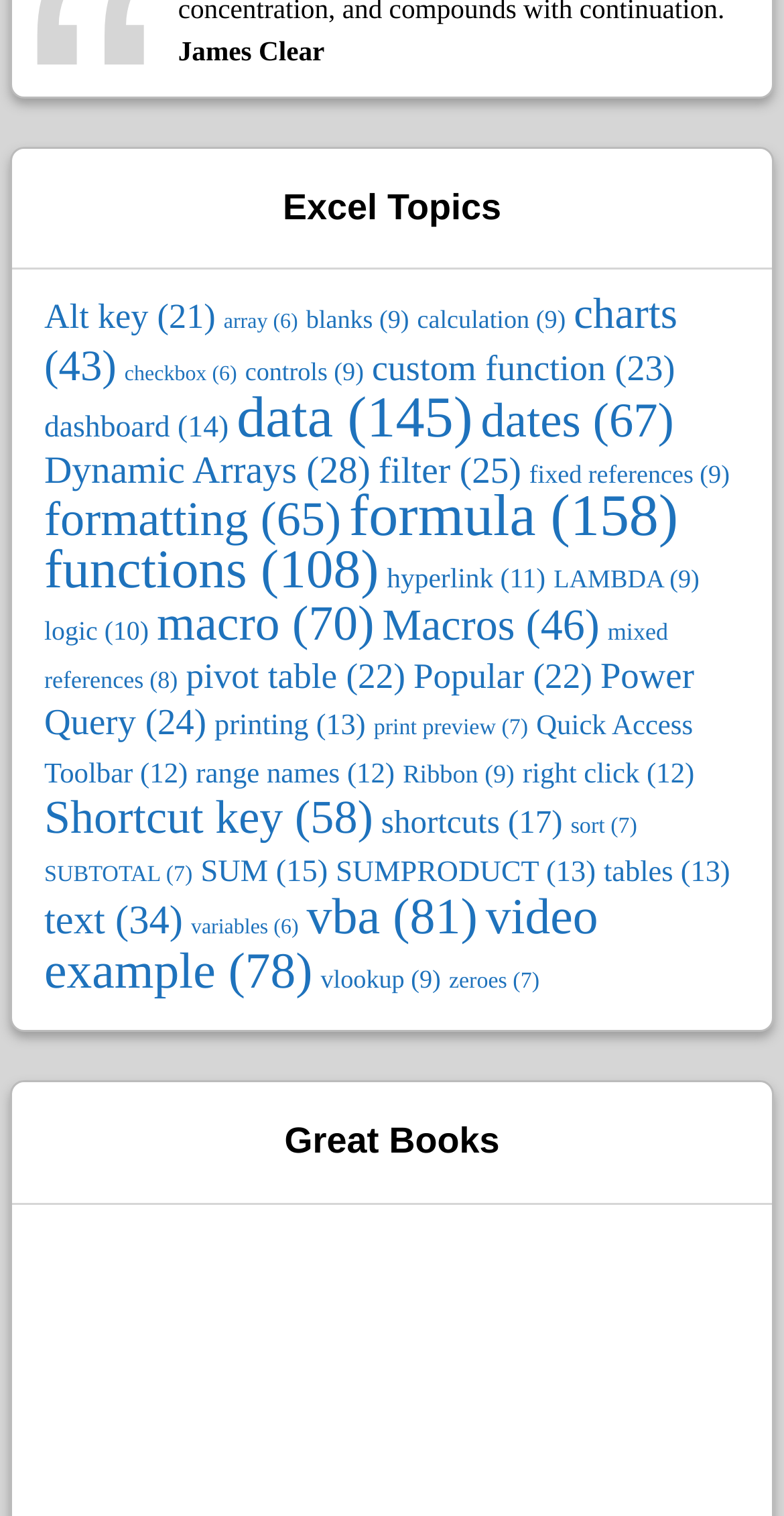Can you identify the bounding box coordinates of the clickable region needed to carry out this instruction: 'Click on 'Alt key''? The coordinates should be four float numbers within the range of 0 to 1, stated as [left, top, right, bottom].

[0.056, 0.196, 0.275, 0.222]